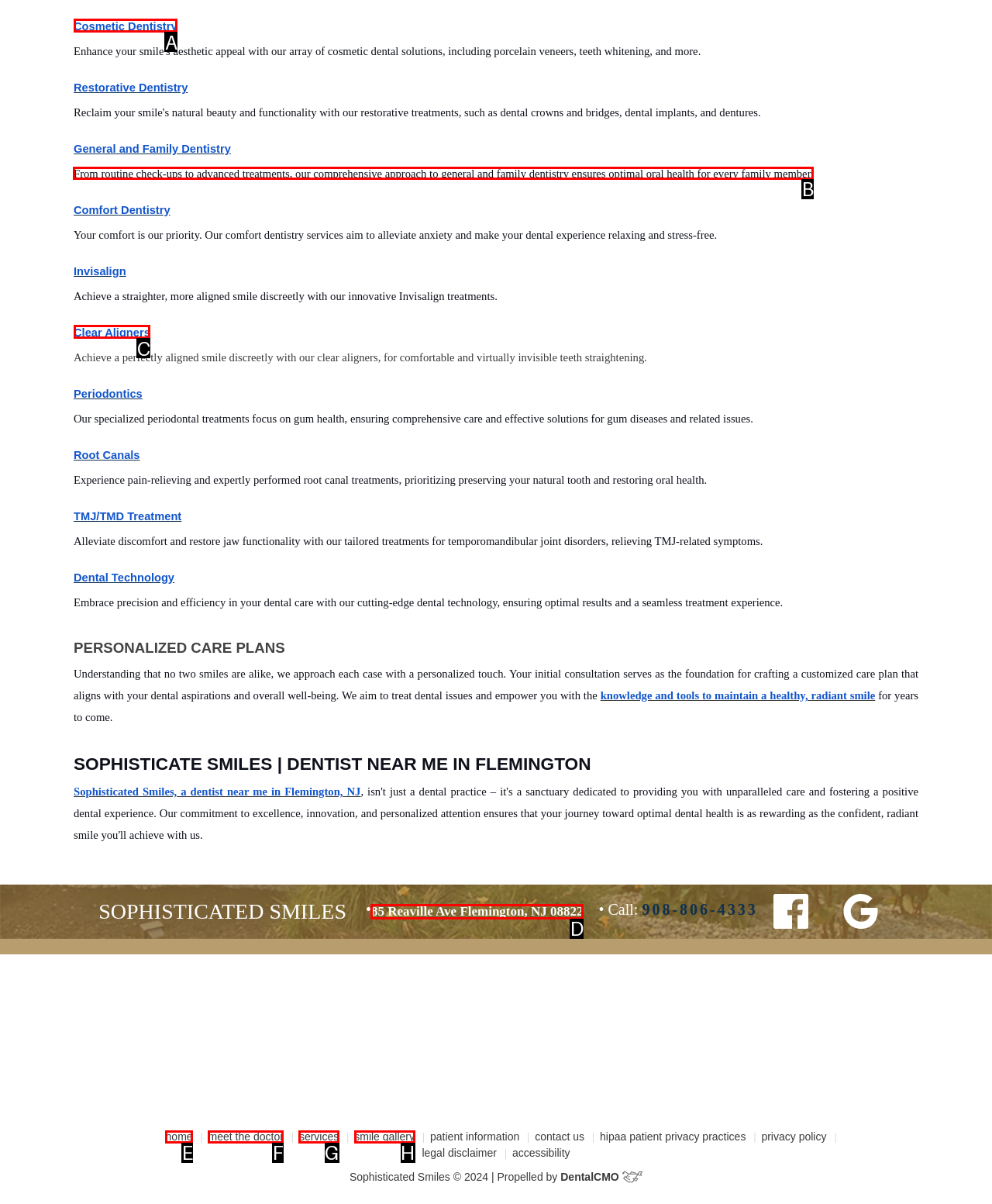To execute the task: Read about General and Family Dentistry, which one of the highlighted HTML elements should be clicked? Answer with the option's letter from the choices provided.

B